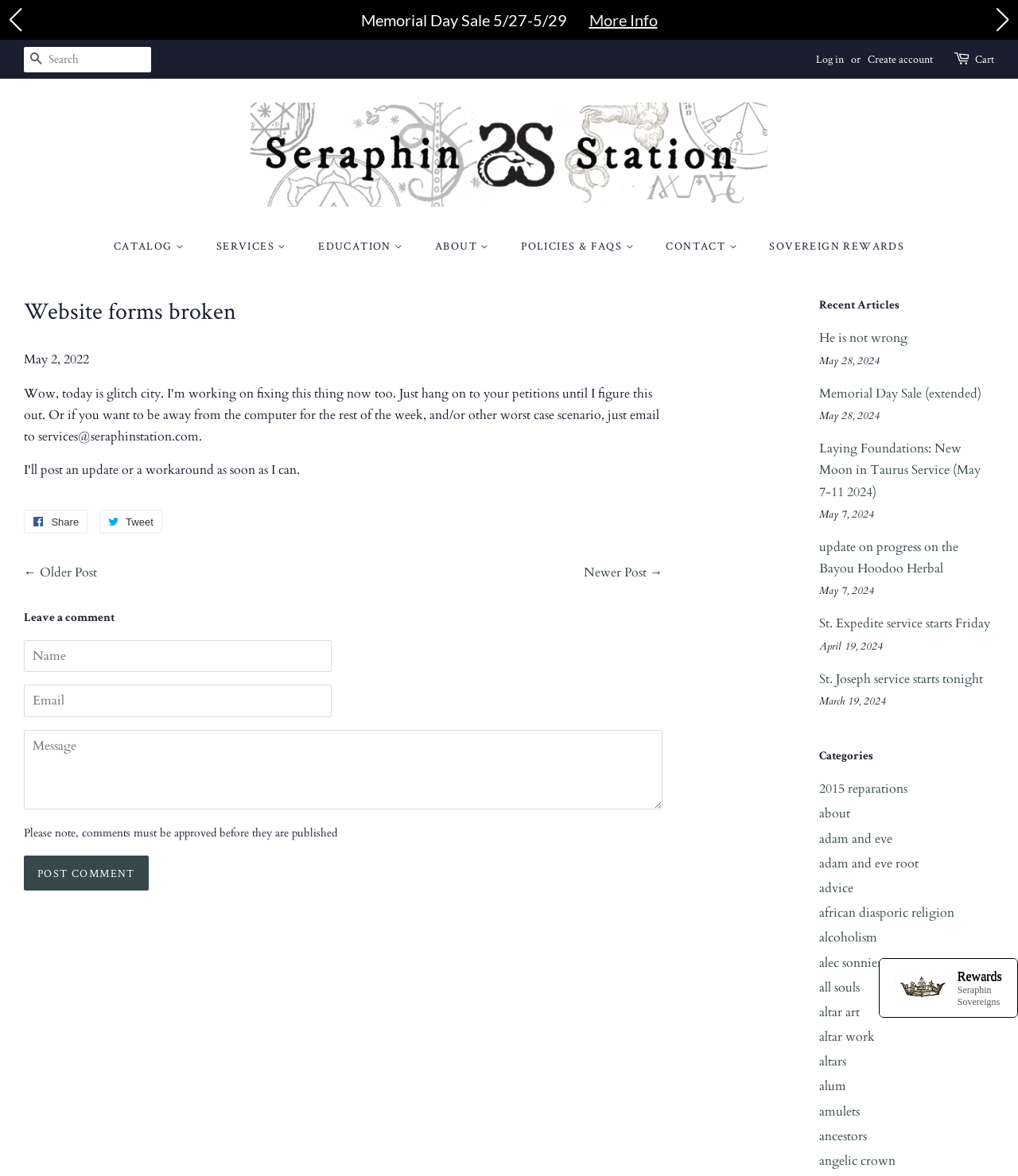Determine the bounding box coordinates of the clickable area required to perform the following instruction: "Search for something". The coordinates should be represented as four float numbers between 0 and 1: [left, top, right, bottom].

[0.023, 0.04, 0.148, 0.061]